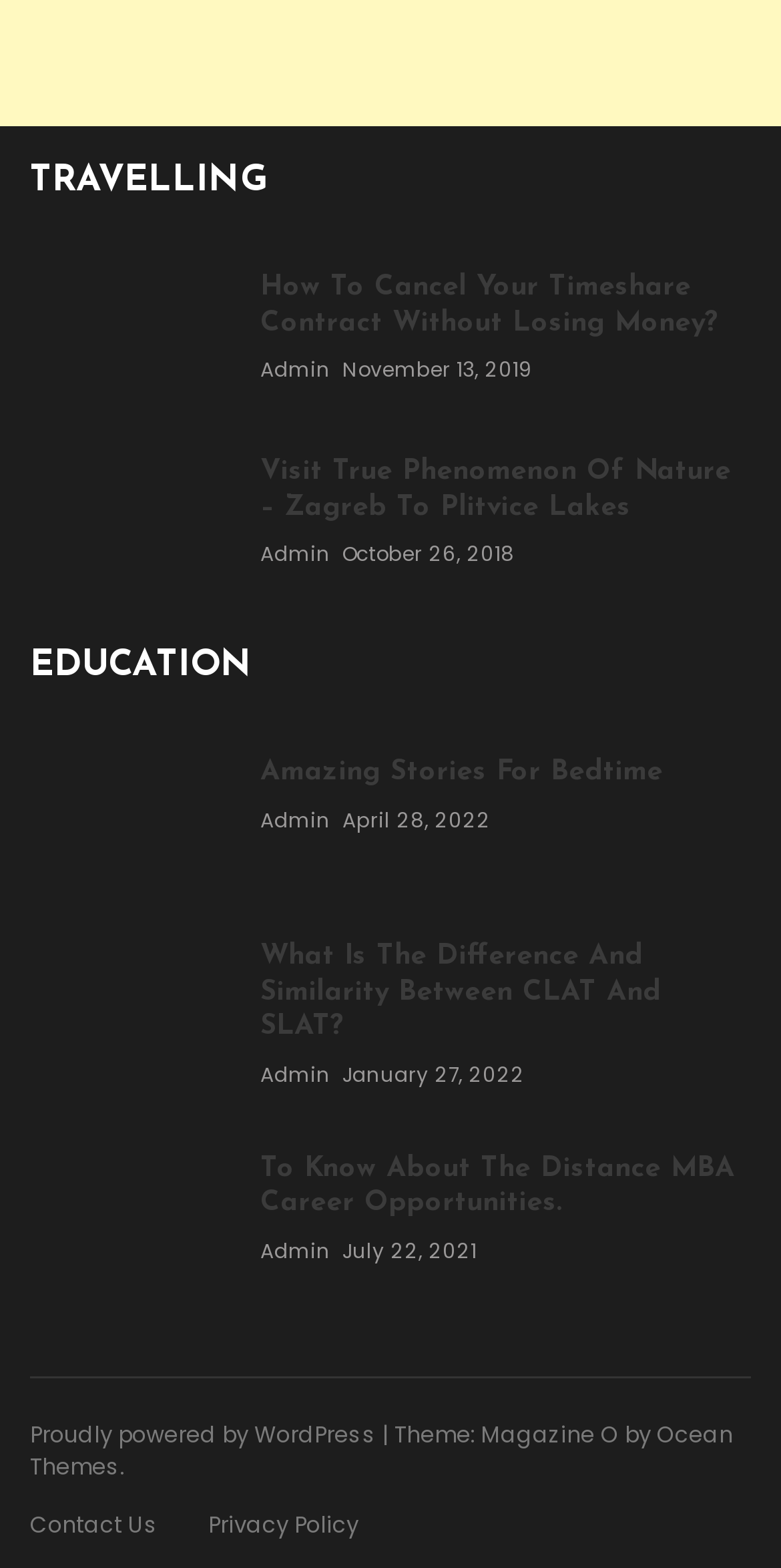Based on the description "Amazing Stories for Bedtime", find the bounding box of the specified UI element.

[0.038, 0.482, 0.962, 0.505]